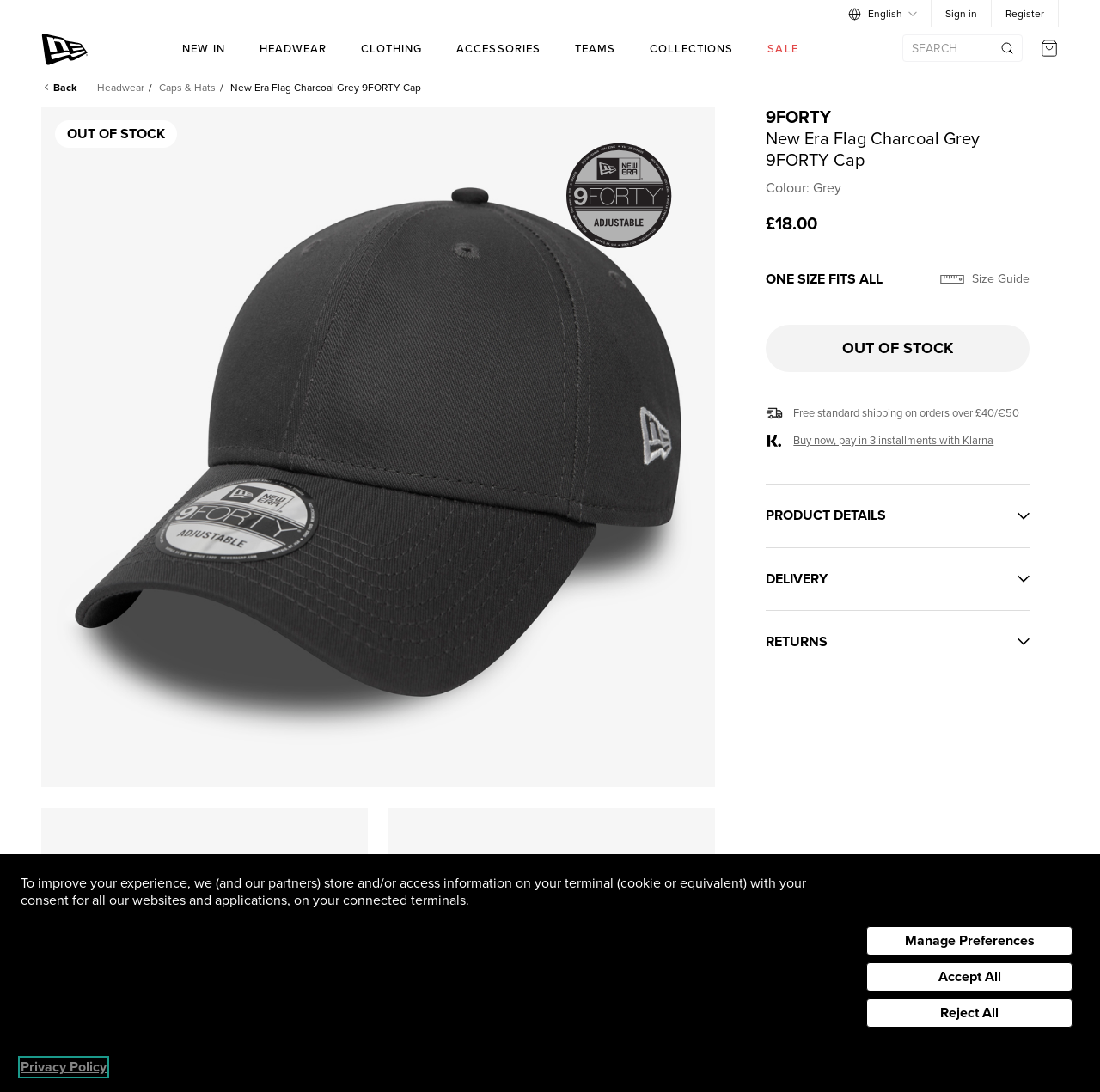Please identify the bounding box coordinates of the area that needs to be clicked to follow this instruction: "Sign in to your account".

[0.859, 0.003, 0.888, 0.022]